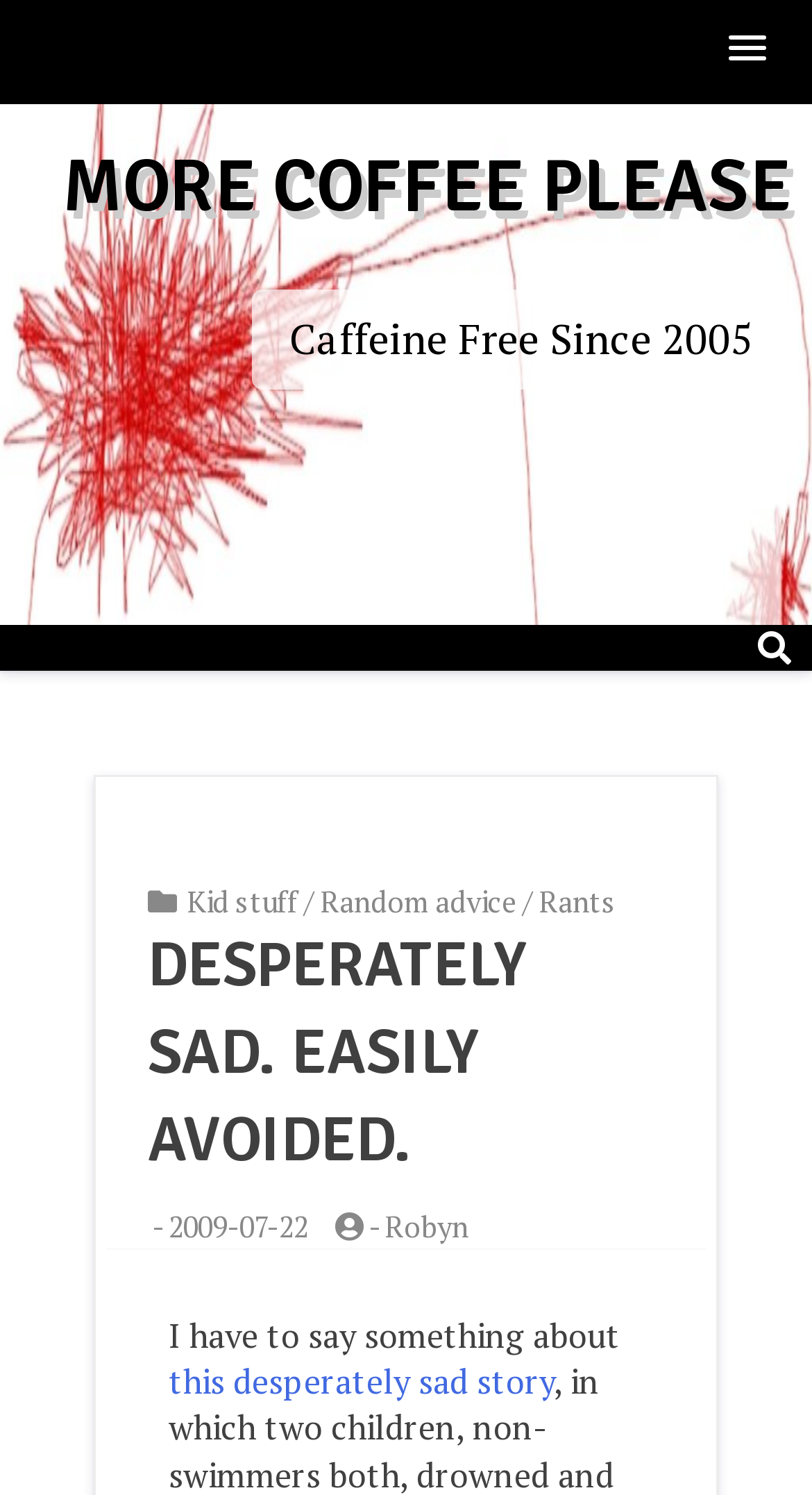Please determine the bounding box coordinates of the element to click on in order to accomplish the following task: "Check the Random advice page". Ensure the coordinates are four float numbers ranging from 0 to 1, i.e., [left, top, right, bottom].

[0.395, 0.59, 0.636, 0.616]